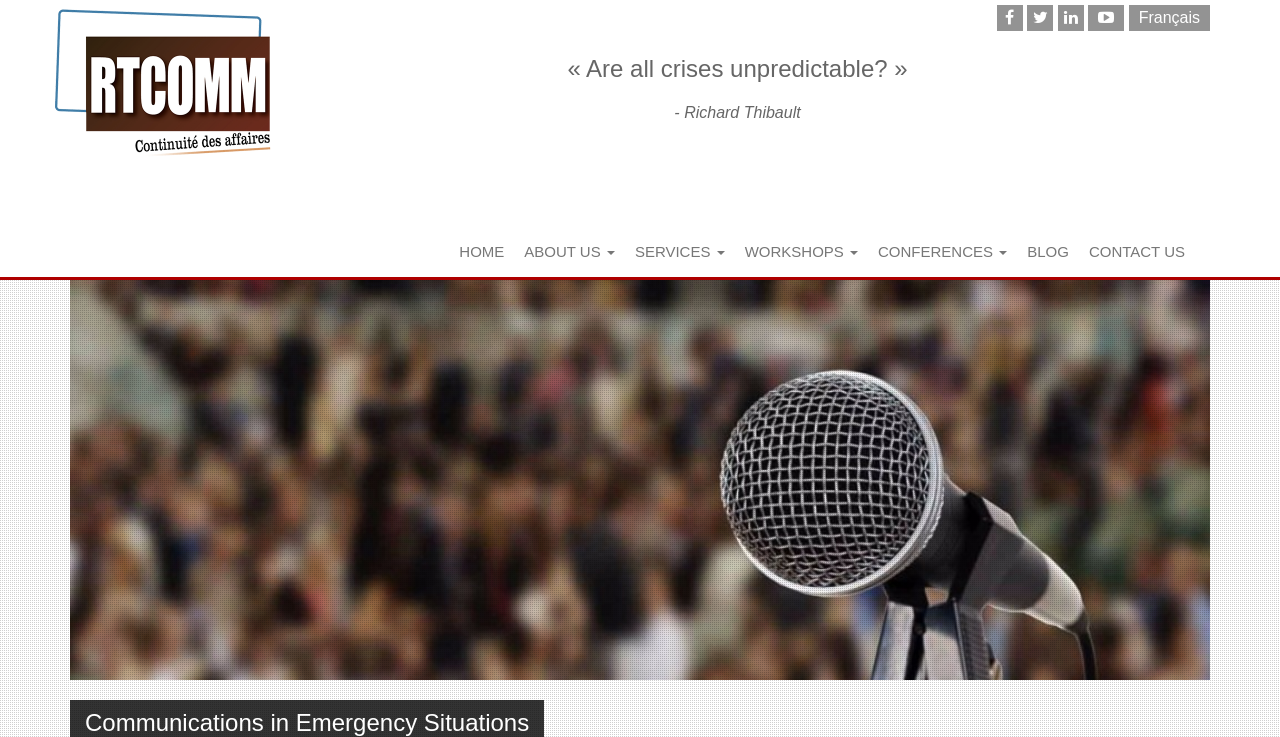How many main navigation menu items are present on the webpage?
Please provide a comprehensive answer based on the visual information in the image.

There are six main navigation menu items present on the webpage, which are 'HOME', 'ABOUT US', 'SERVICES', 'WORKSHOPS', 'CONFERENCES', and 'BLOG', located below the logo and language option.